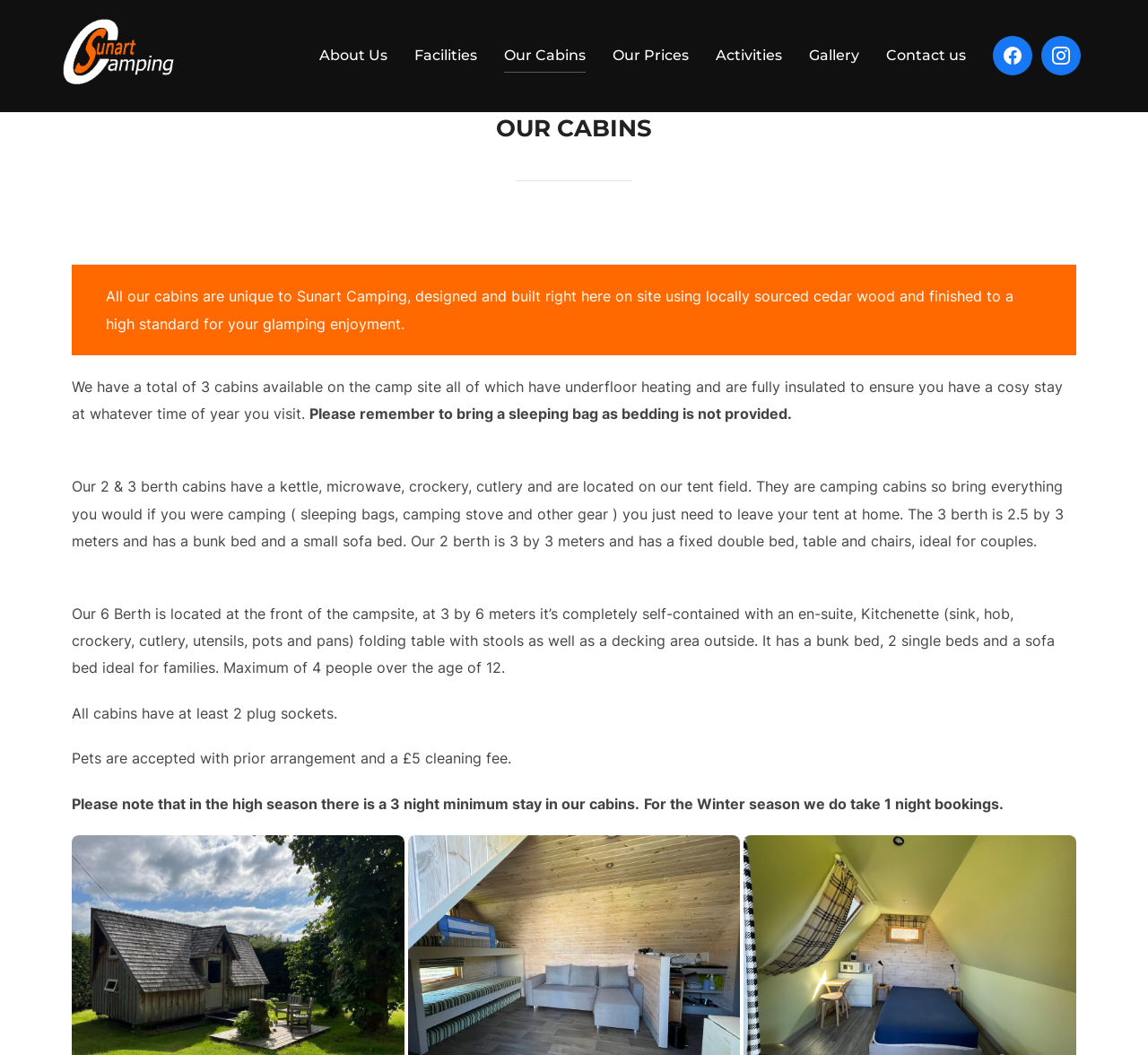Locate the bounding box coordinates of the area that needs to be clicked to fulfill the following instruction: "Click on the 'Gallery' link". The coordinates should be in the format of four float numbers between 0 and 1, namely [left, top, right, bottom].

[0.705, 0.037, 0.748, 0.069]